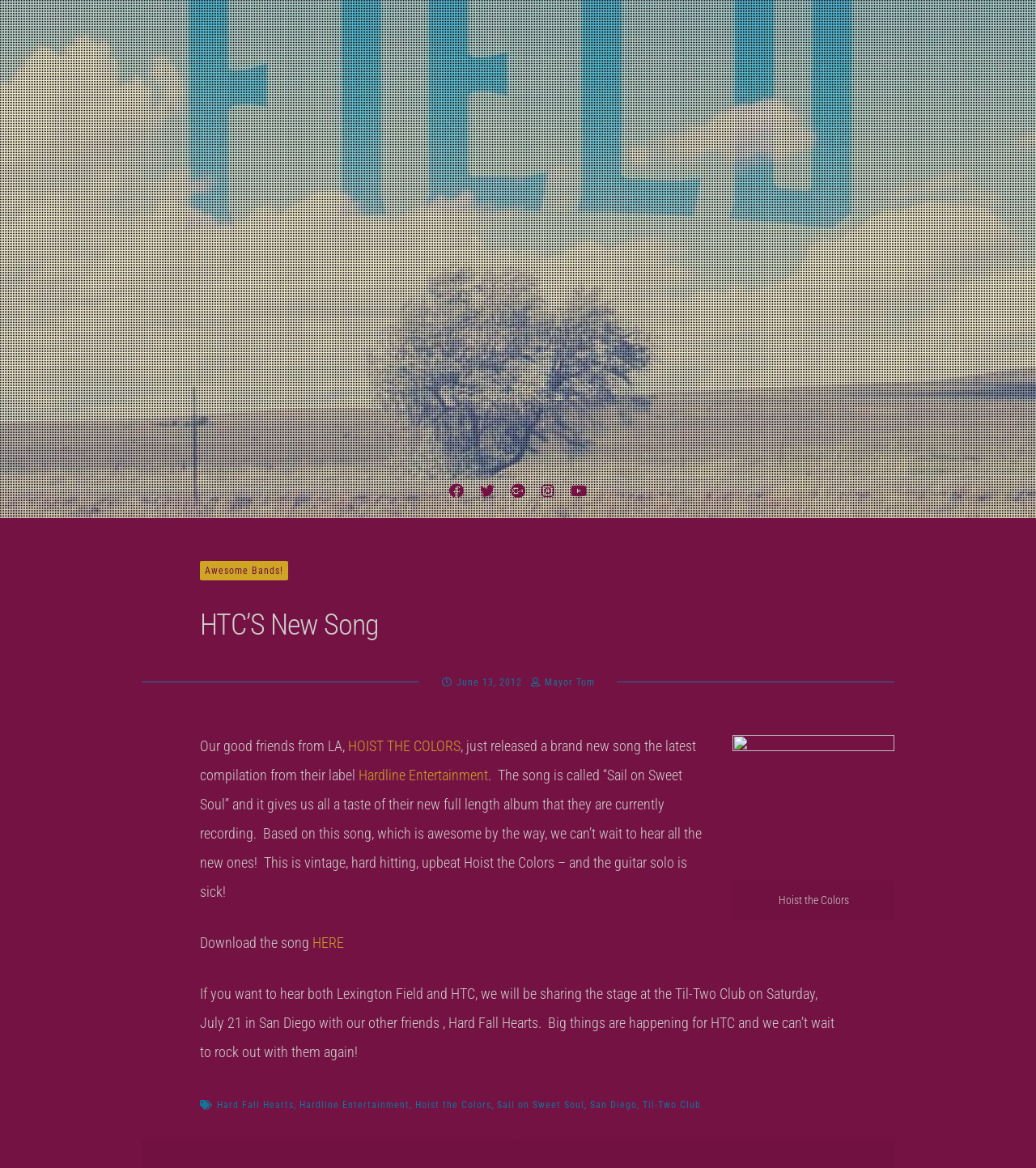Provide the bounding box coordinates, formatted as (top-left x, top-left y, bottom-right x, bottom-right y), with all values being floating point numbers between 0 and 1. Identify the bounding box of the UI element that matches the description: Mayor Tom

[0.525, 0.58, 0.574, 0.589]